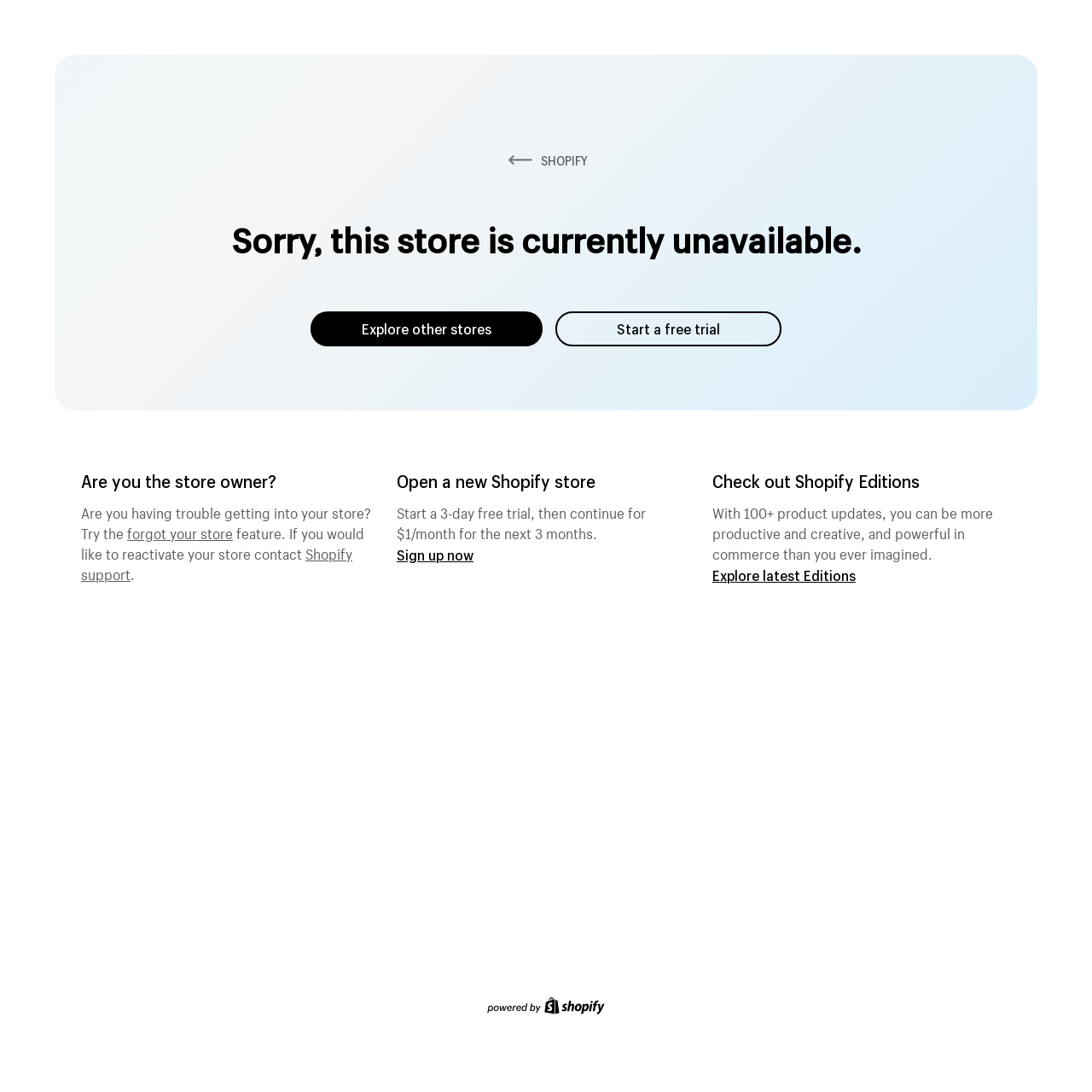What is the status of the store?
Examine the image closely and answer the question with as much detail as possible.

I determined the status of the store by looking at the heading element which says 'Sorry, this store is currently unavailable.'